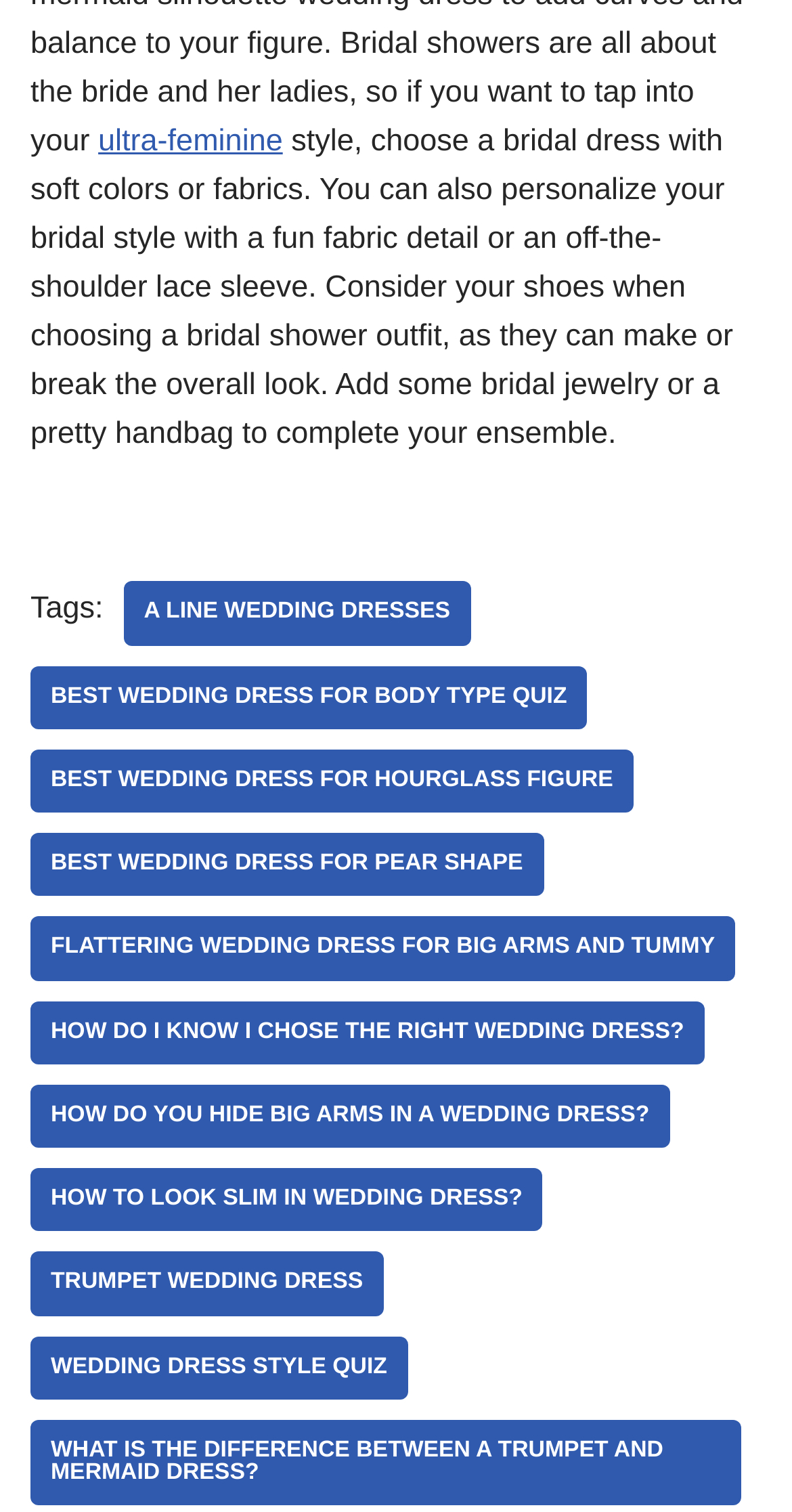Bounding box coordinates are given in the format (top-left x, top-left y, bottom-right x, bottom-right y). All values should be floating point numbers between 0 and 1. Provide the bounding box coordinate for the UI element described as: trumpet wedding dress

[0.038, 0.828, 0.484, 0.87]